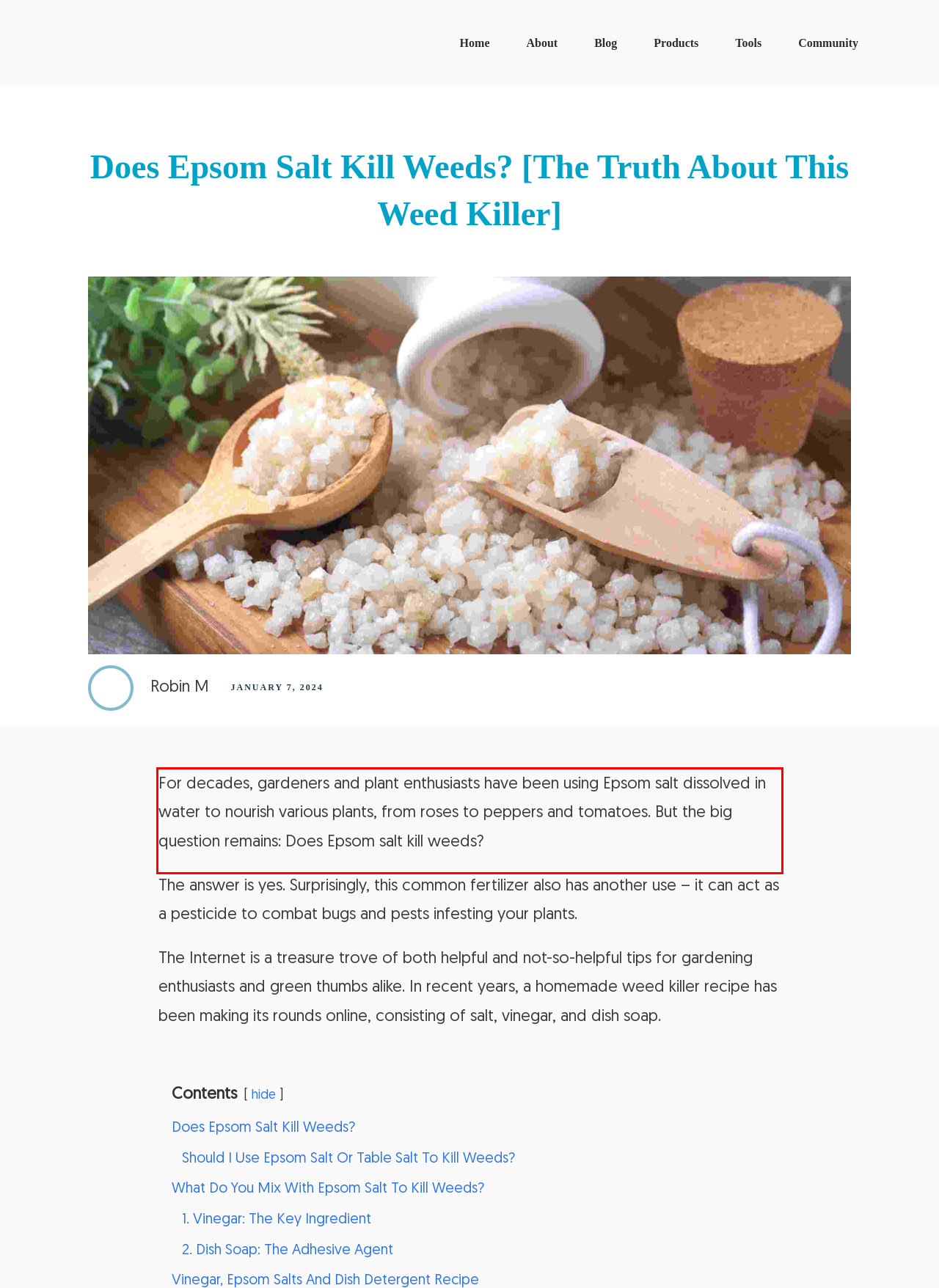Look at the webpage screenshot and recognize the text inside the red bounding box.

For decades, gardeners and plant enthusiasts have been using Epsom salt dissolved in water to nourish various plants, from roses to peppers and tomatoes. But the big question remains: Does Epsom salt kill weeds?